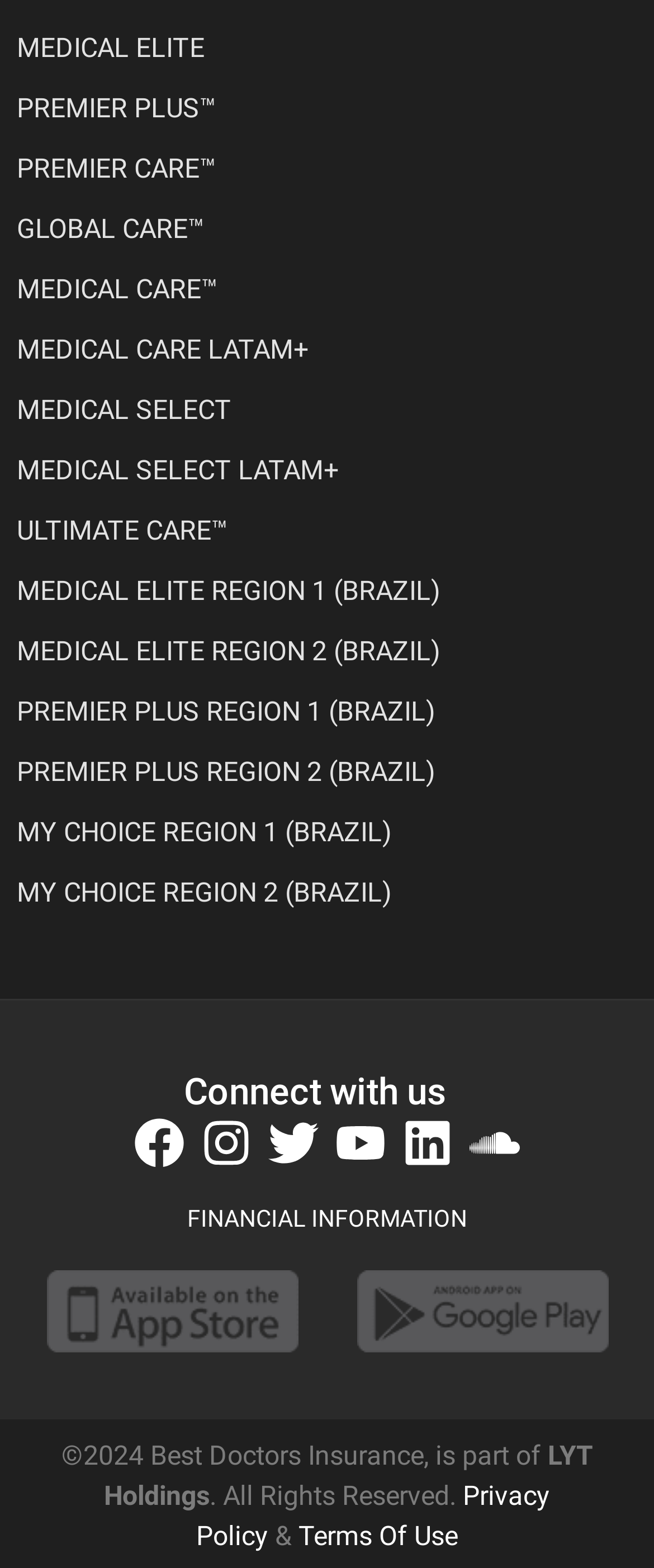How many regions are mentioned for Brazil?
Give a comprehensive and detailed explanation for the question.

I looked at the links with text containing 'REGION' and 'BRAZIL' and found that there are two regions mentioned, Region 1 and Region 2.